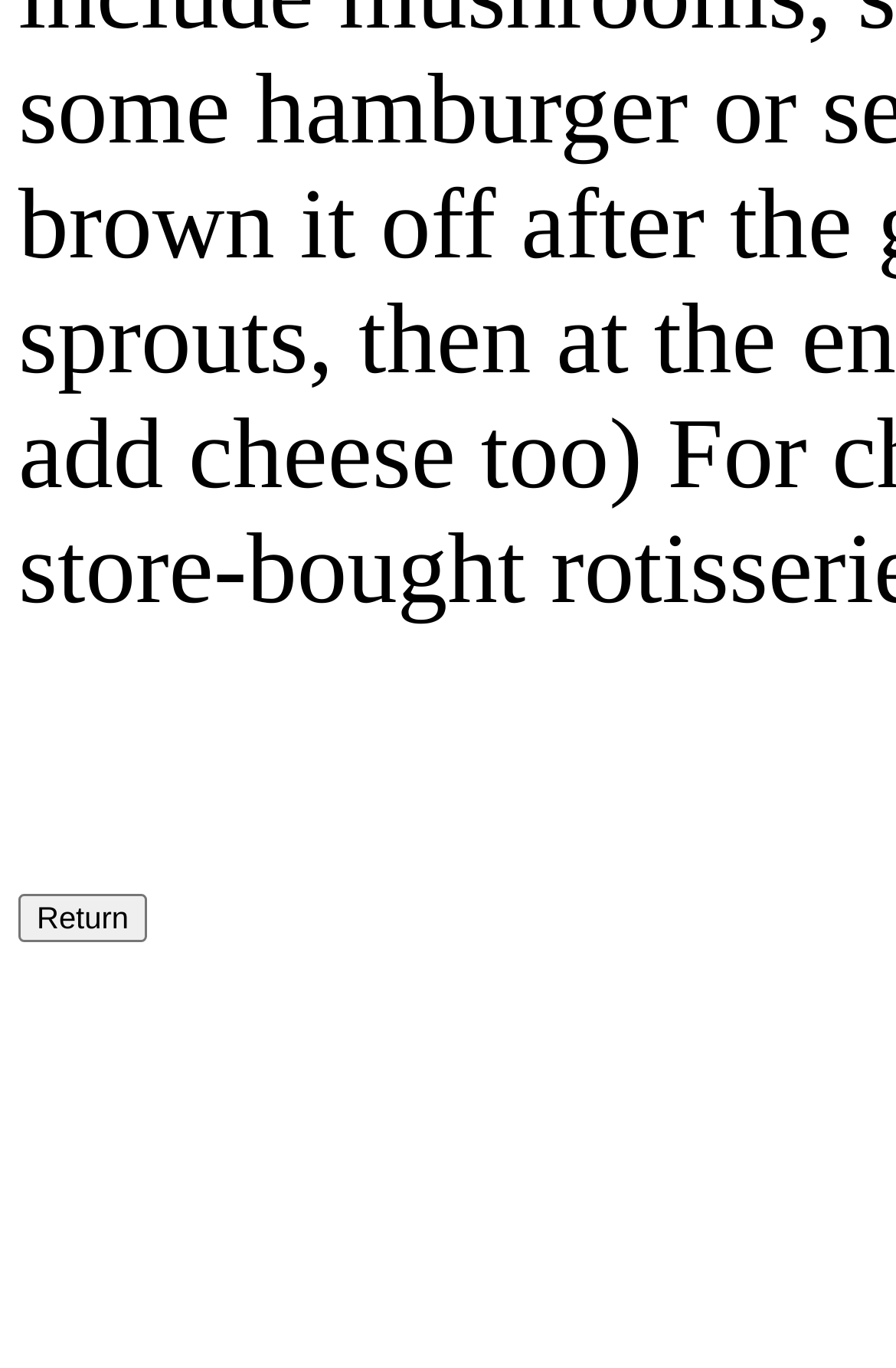Bounding box coordinates are given in the format (top-left x, top-left y, bottom-right x, bottom-right y). All values should be floating point numbers between 0 and 1. Provide the bounding box coordinate for the UI element described as: value="Return"

[0.021, 0.653, 0.164, 0.689]